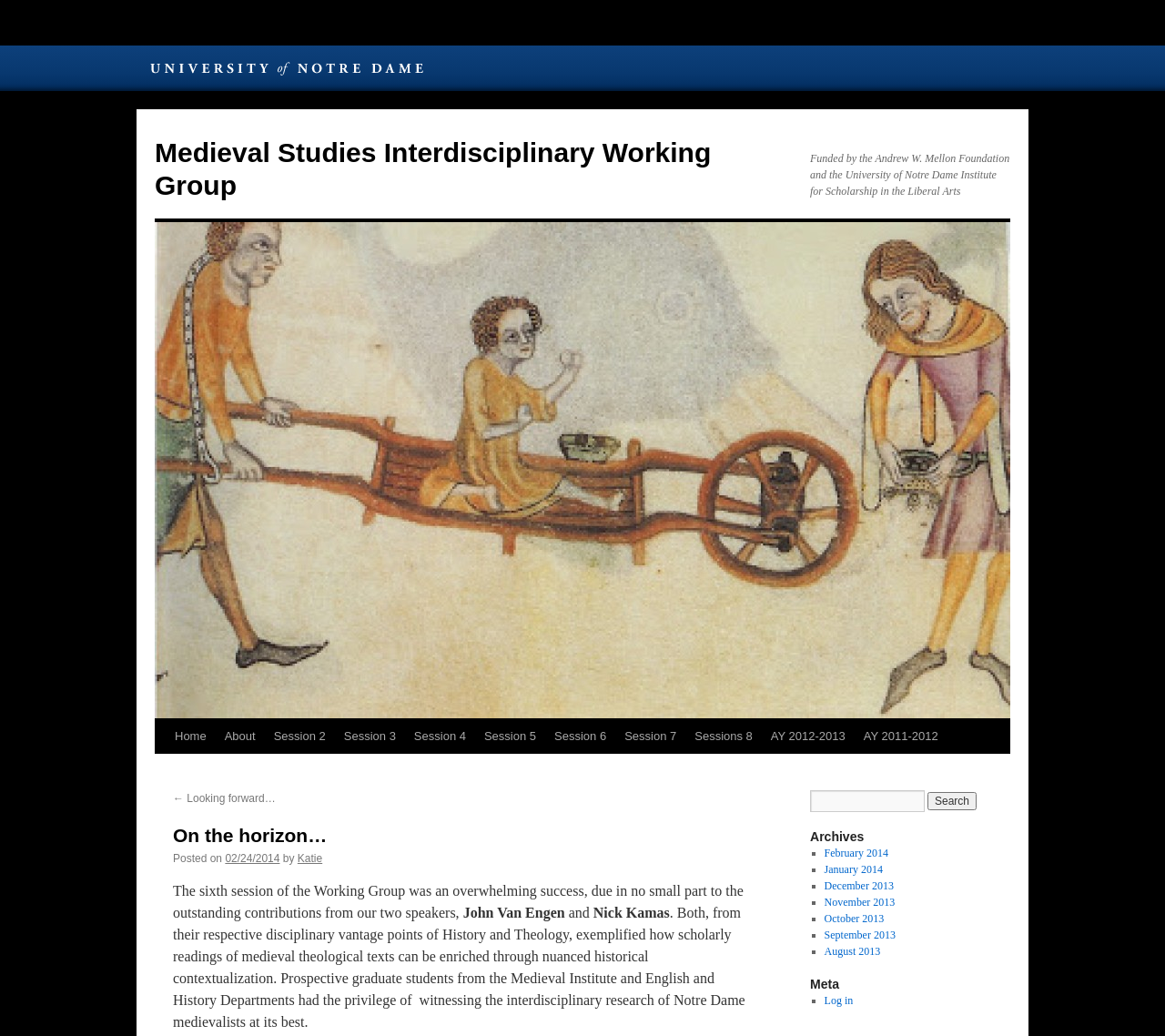Determine the bounding box for the UI element as described: "University of Notre Dame". The coordinates should be represented as four float numbers between 0 and 1, formatted as [left, top, right, bottom].

[0.125, 0.044, 0.367, 0.088]